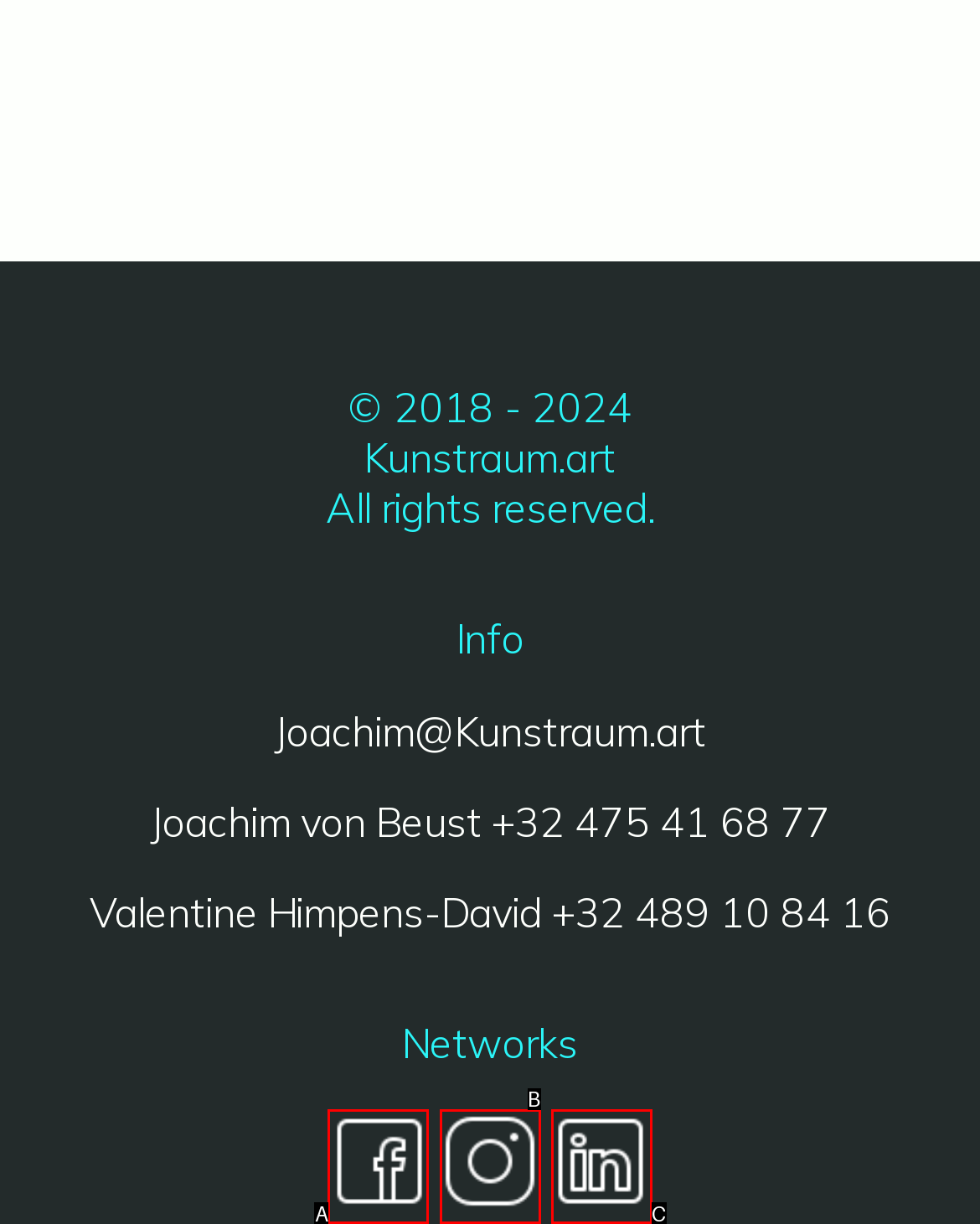Based on the description: parent_node: Networks, select the HTML element that fits best. Provide the letter of the matching option.

C